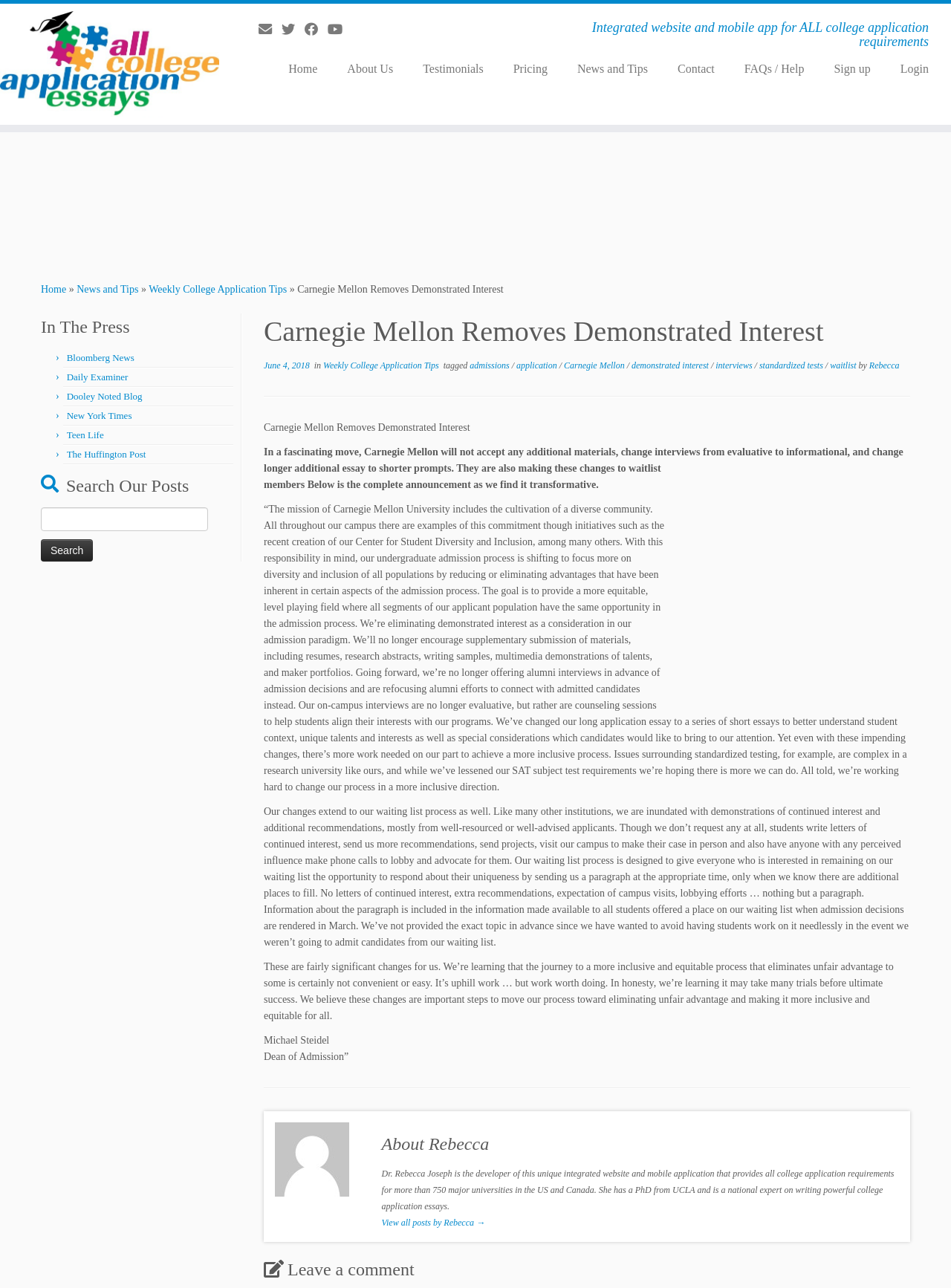Provide the bounding box coordinates of the HTML element this sentence describes: "Home". The bounding box coordinates consist of four float numbers between 0 and 1, i.e., [left, top, right, bottom].

[0.288, 0.044, 0.349, 0.063]